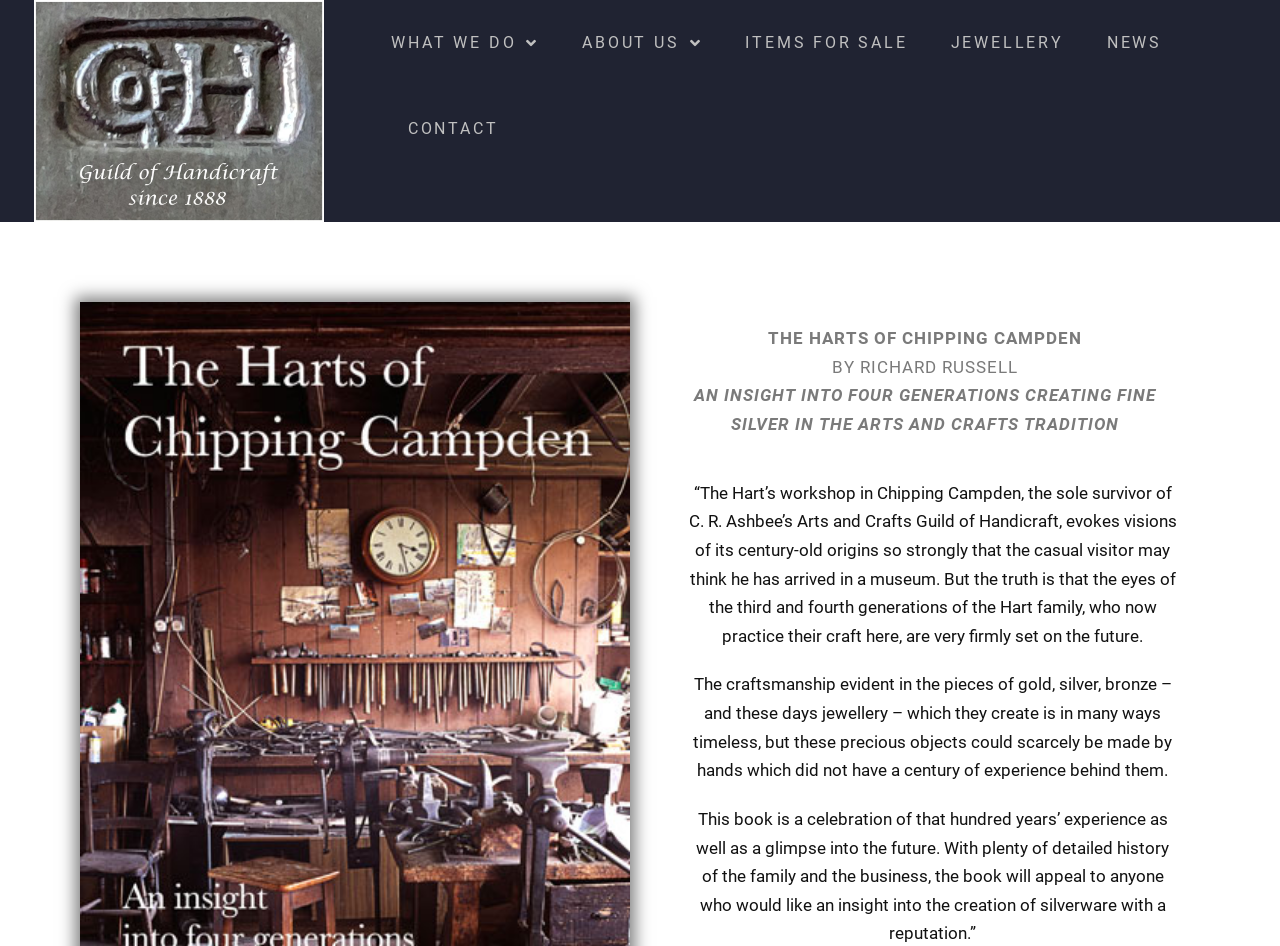Find the bounding box coordinates for the HTML element described in this sentence: "Skip to content". Provide the coordinates as four float numbers between 0 and 1, in the format [left, top, right, bottom].

[0.0, 0.0, 0.031, 0.021]